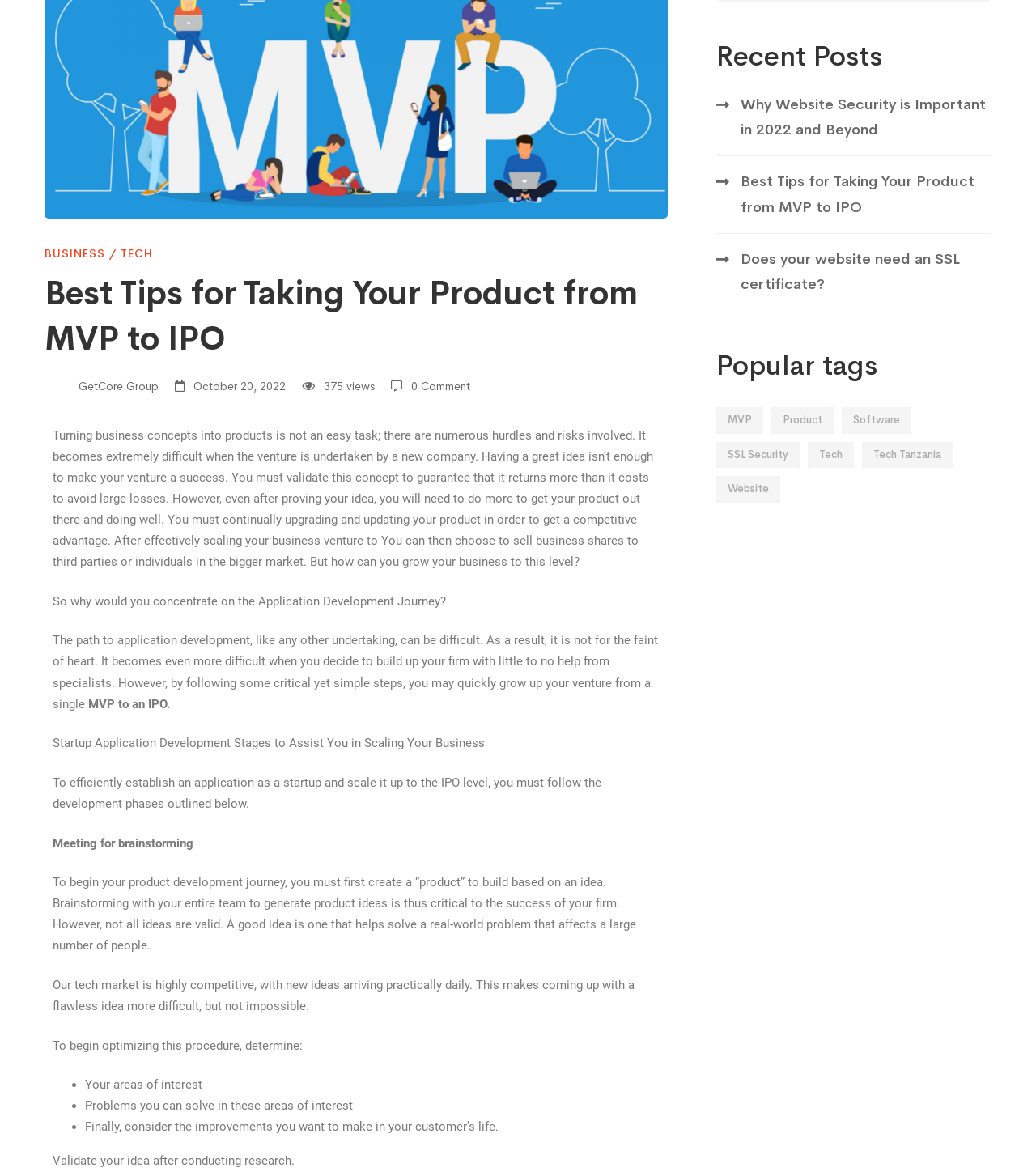Determine the bounding box coordinates (top-left x, top-left y, bottom-right x, bottom-right y) of the UI element described in the following text: Register

None